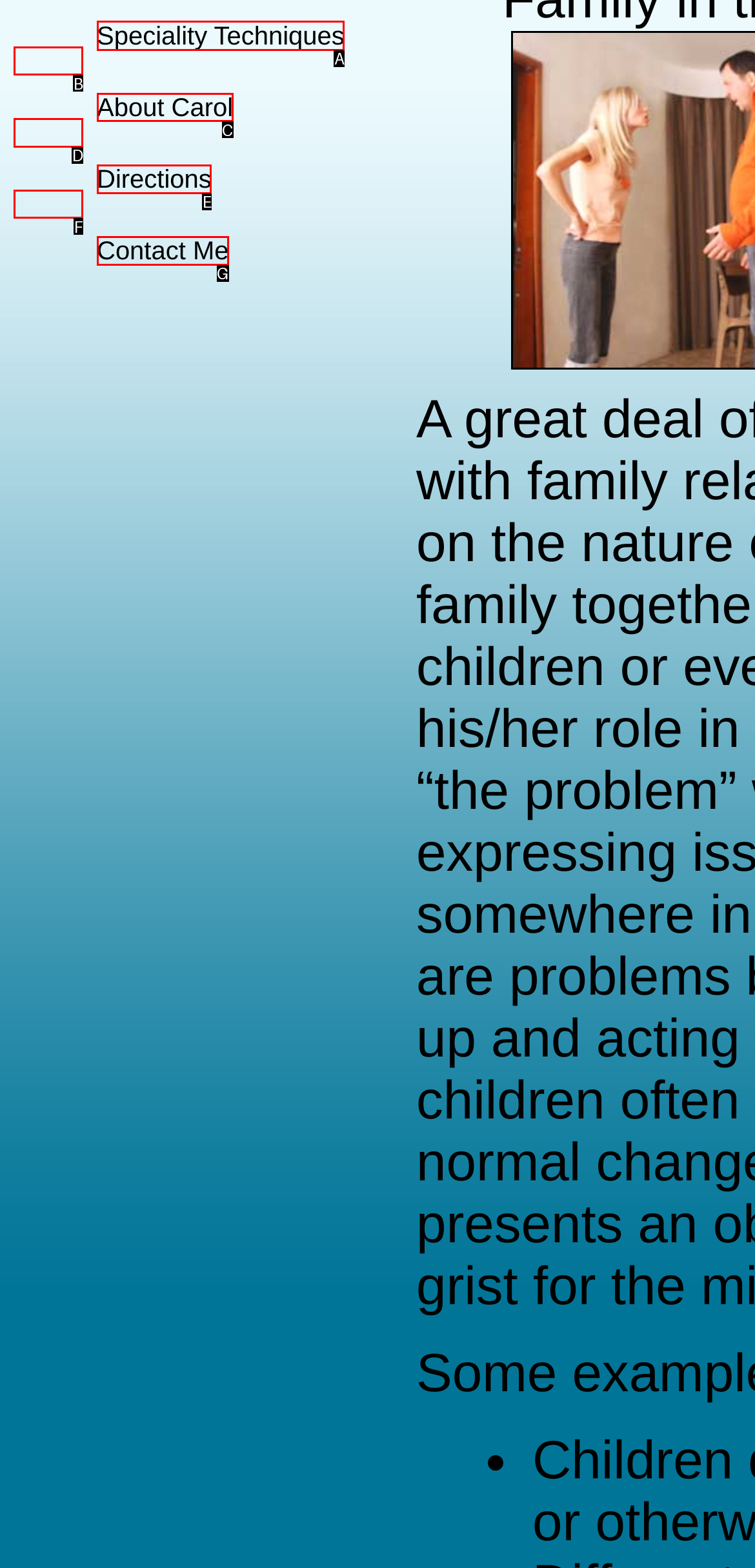Select the letter of the option that corresponds to: Home
Provide the letter from the given options.

None